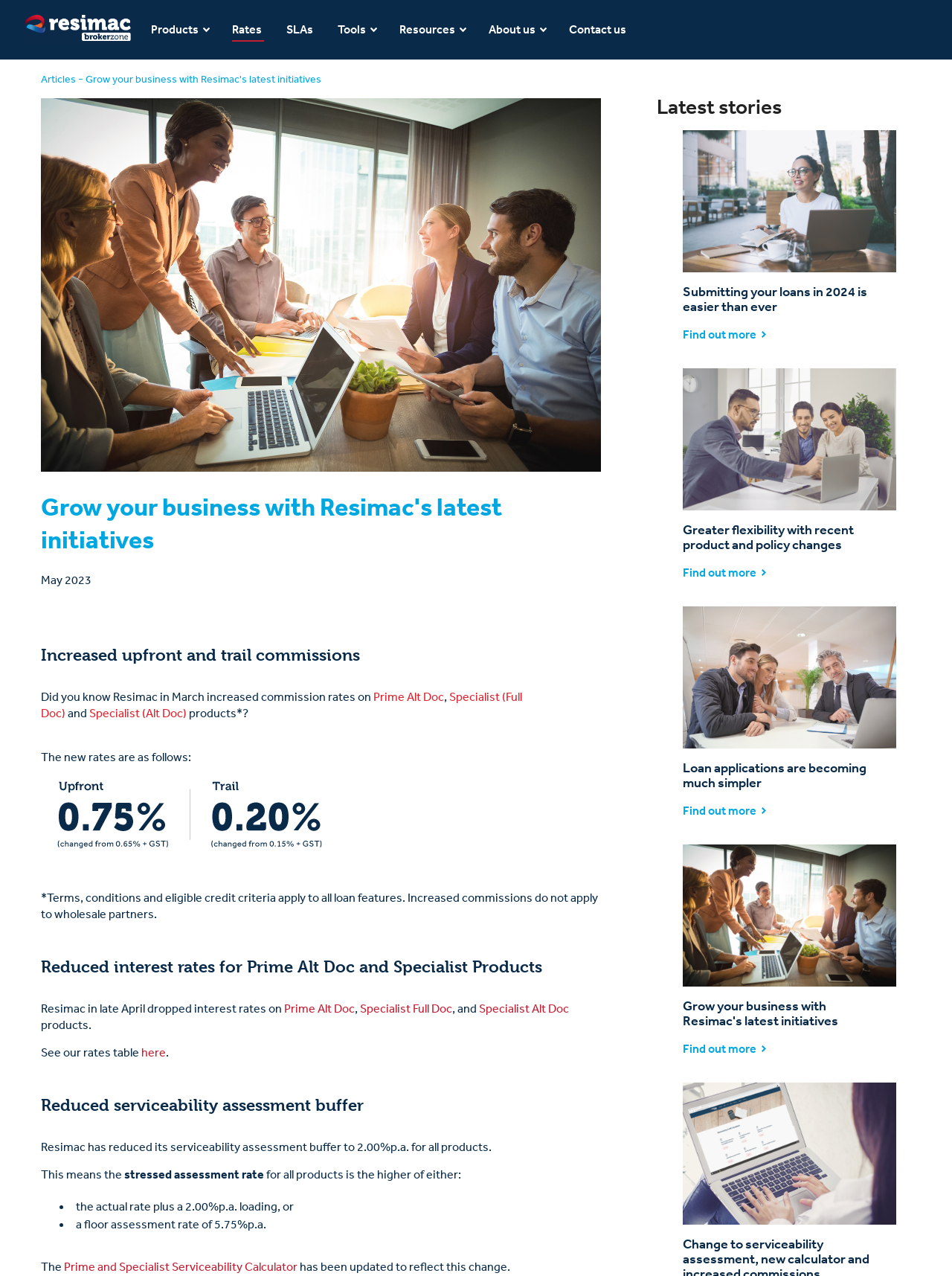How many products have increased commission rates?
Based on the visual information, provide a detailed and comprehensive answer.

According to the webpage, Resimac increased commission rates on three products: Prime Alt Doc, Specialist (Full Doc), and Specialist (Alt Doc).